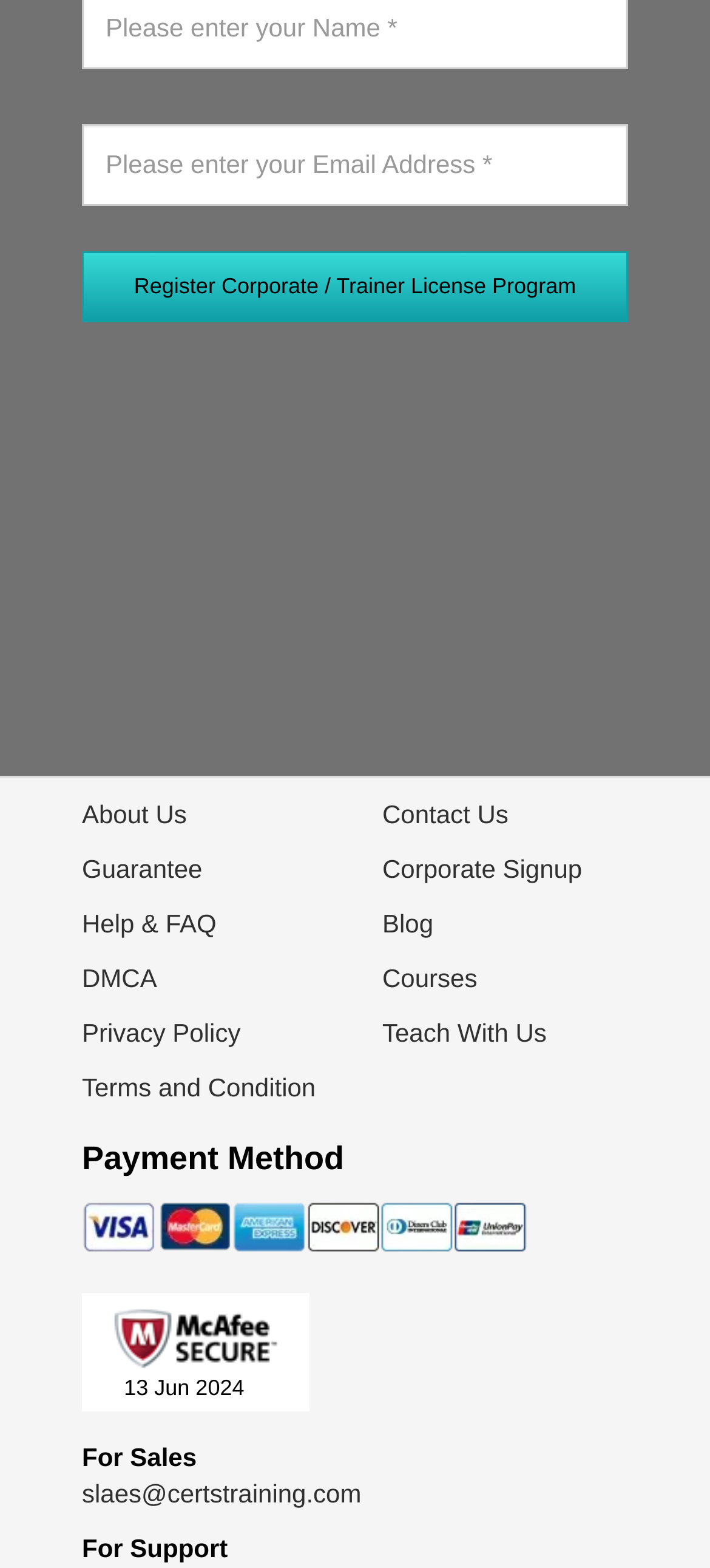What type of information can be found in the 'Help & FAQ' section?
From the screenshot, provide a brief answer in one word or phrase.

Frequently asked questions